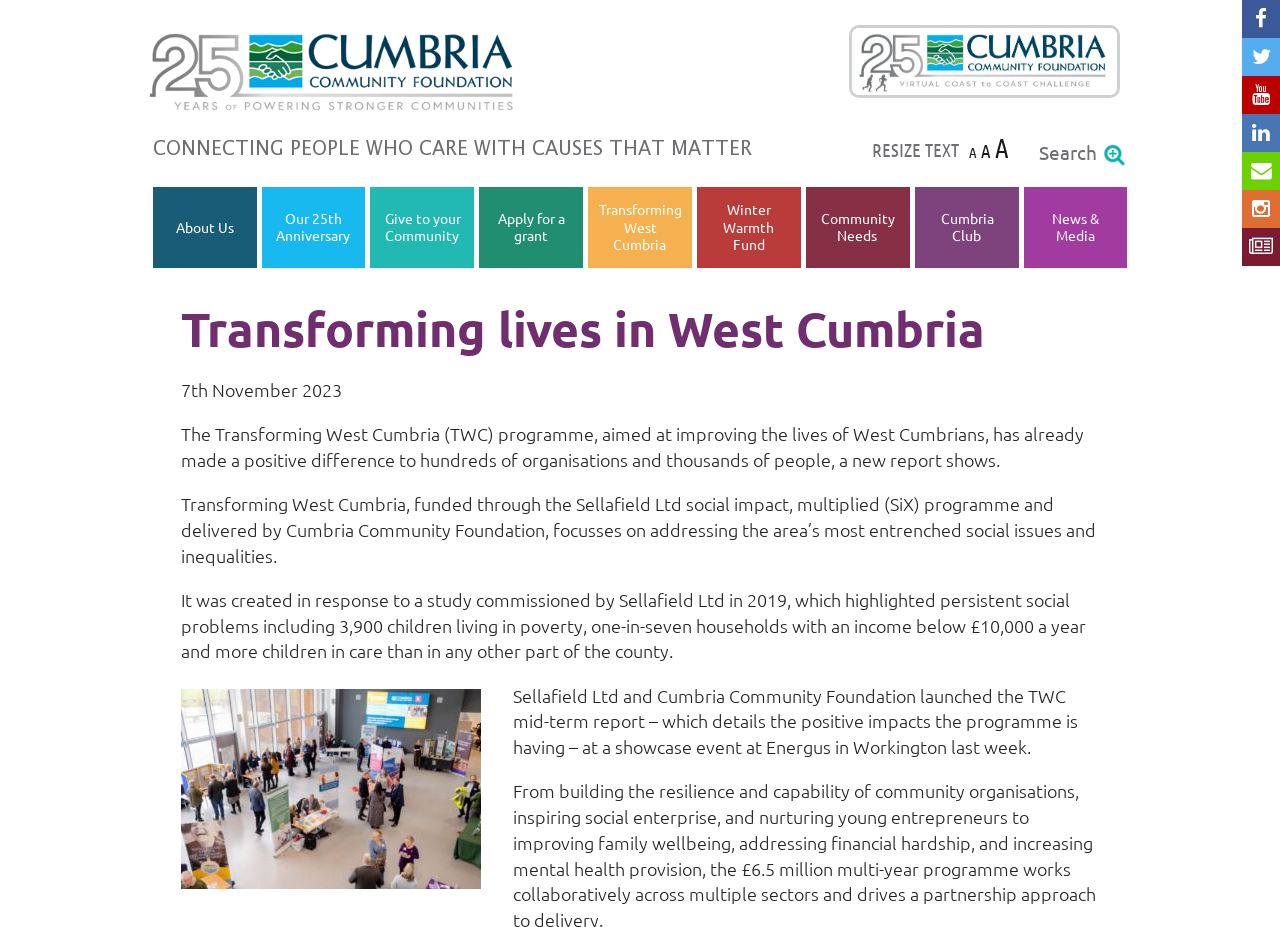Identify the webpage's primary heading and generate its text.

Transforming lives in West Cumbria